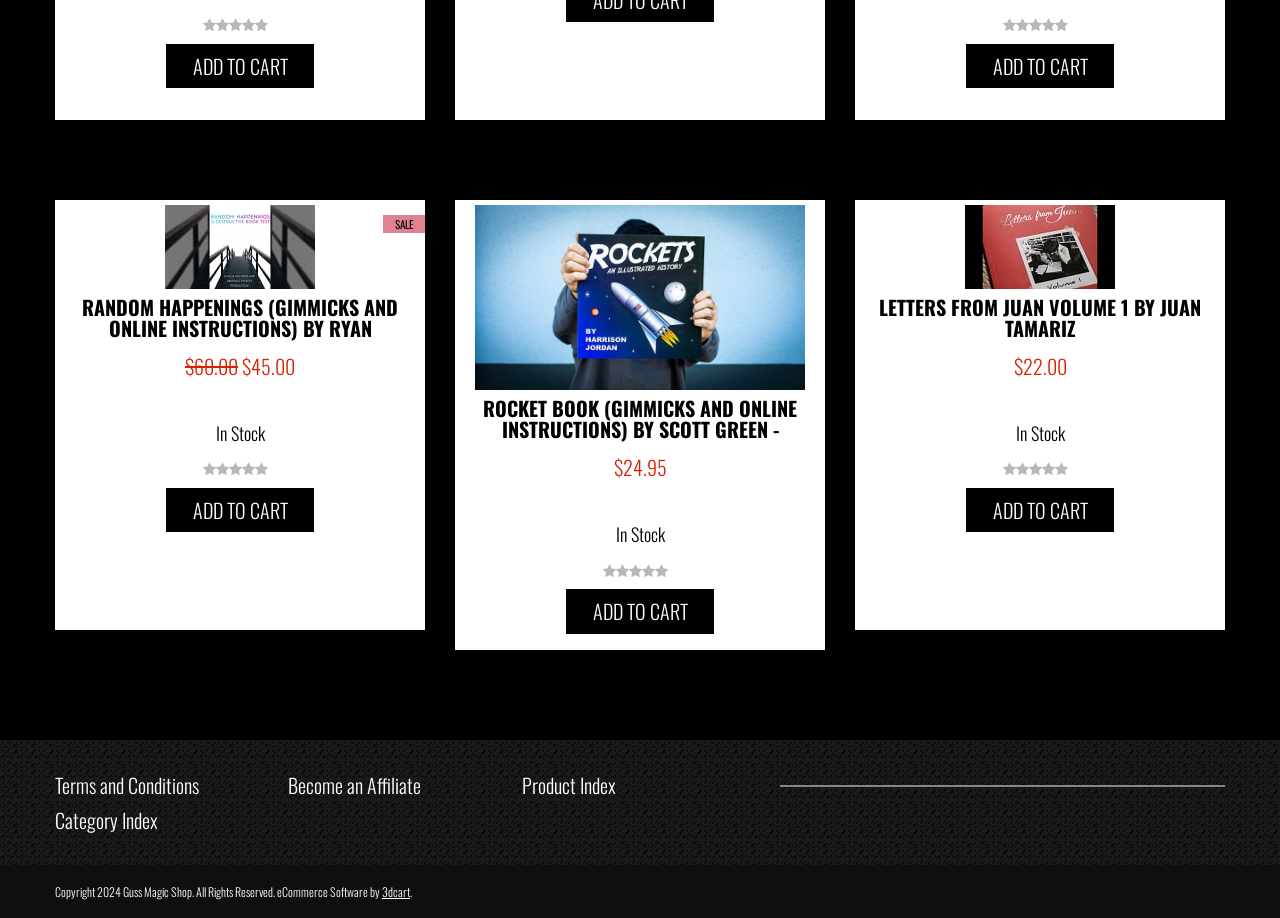Identify the bounding box coordinates for the element that needs to be clicked to fulfill this instruction: "View the Product Reviews page". Provide the coordinates in the format of four float numbers between 0 and 1: [left, top, right, bottom].

None